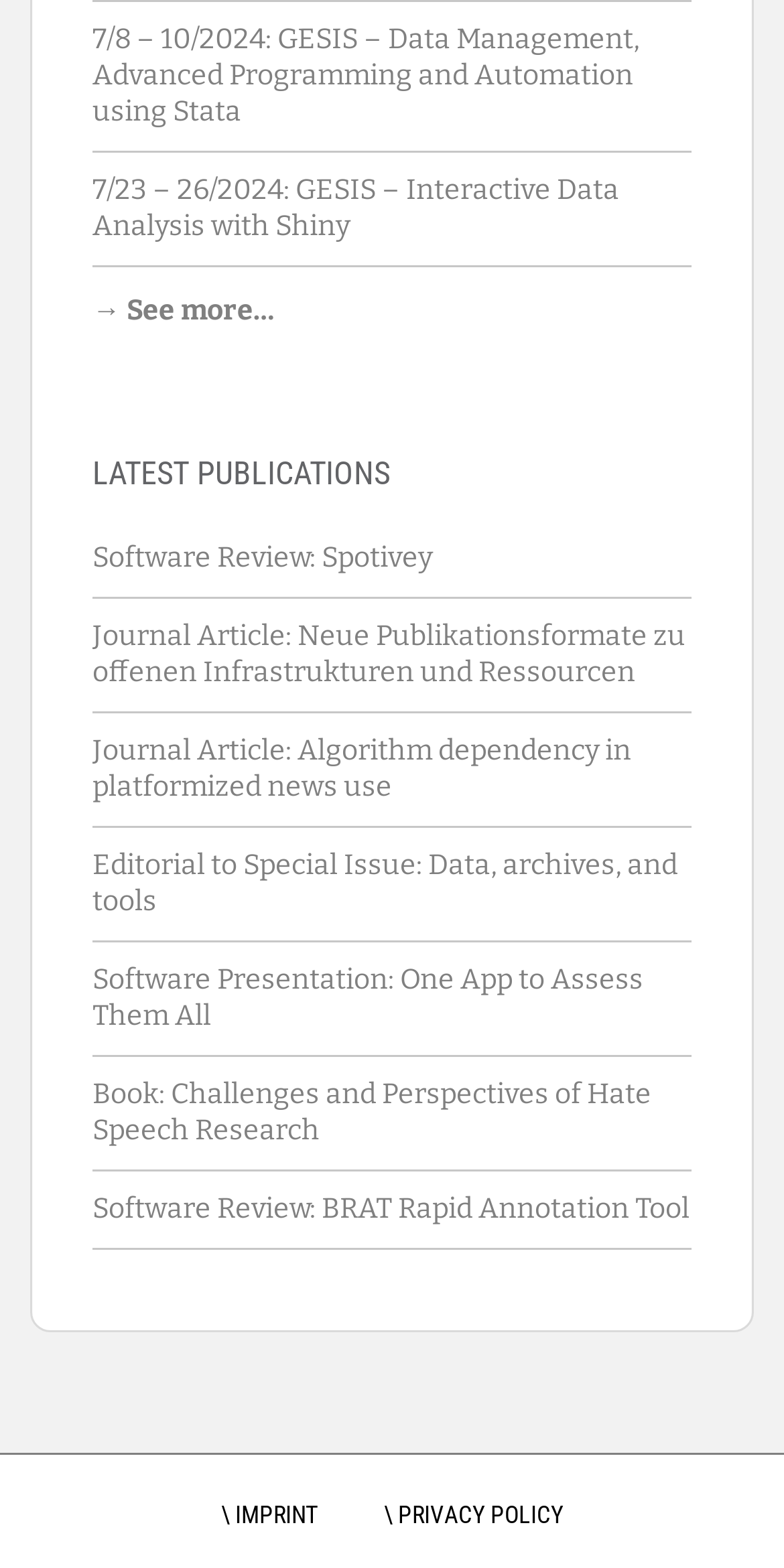Examine the image and give a thorough answer to the following question:
What is the purpose of the '→ See more…' link?

The '→ See more…' link is likely used to load more publications in the 'LATEST PUBLICATIONS' section, allowing users to view additional publications beyond the initial 8 links displayed.